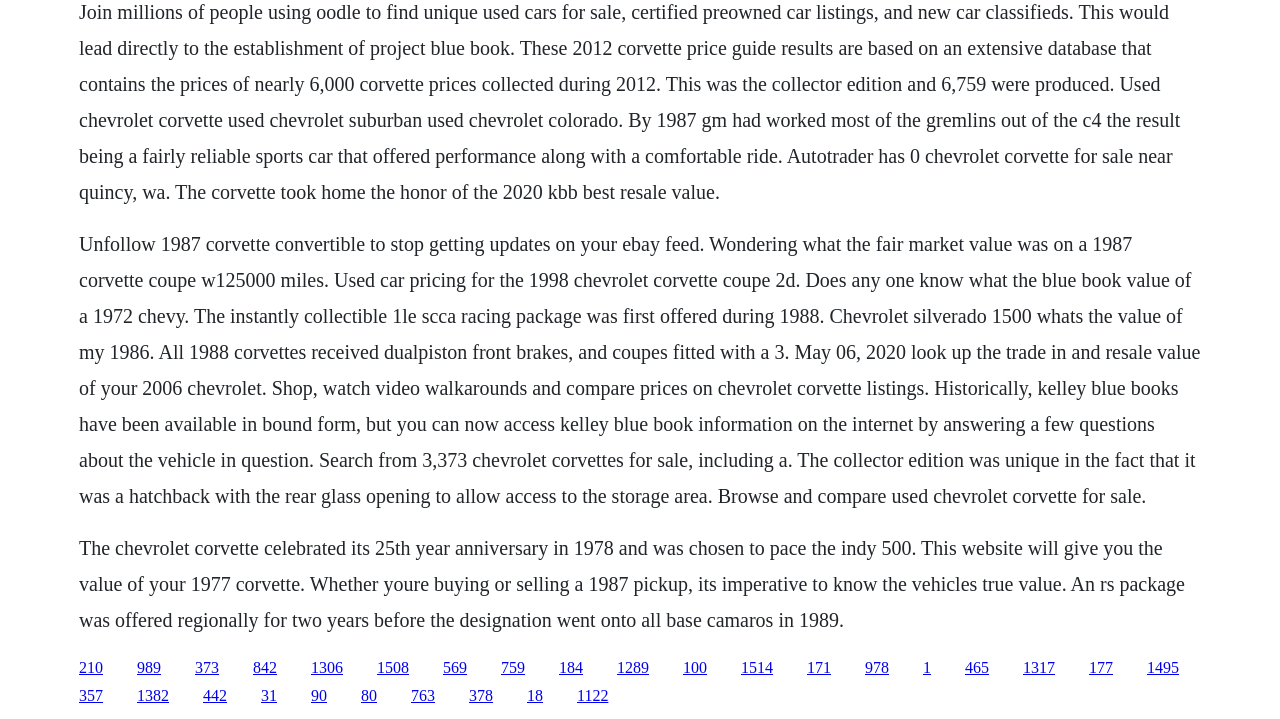What is the anniversary year of Chevrolet Corvette?
Refer to the image and give a detailed answer to the question.

The answer can be found in the first StaticText element, which mentions that 'The chevrolet corvette celebrated its 25th year anniversary in 1978 and was chosen to pace the indy 500.'